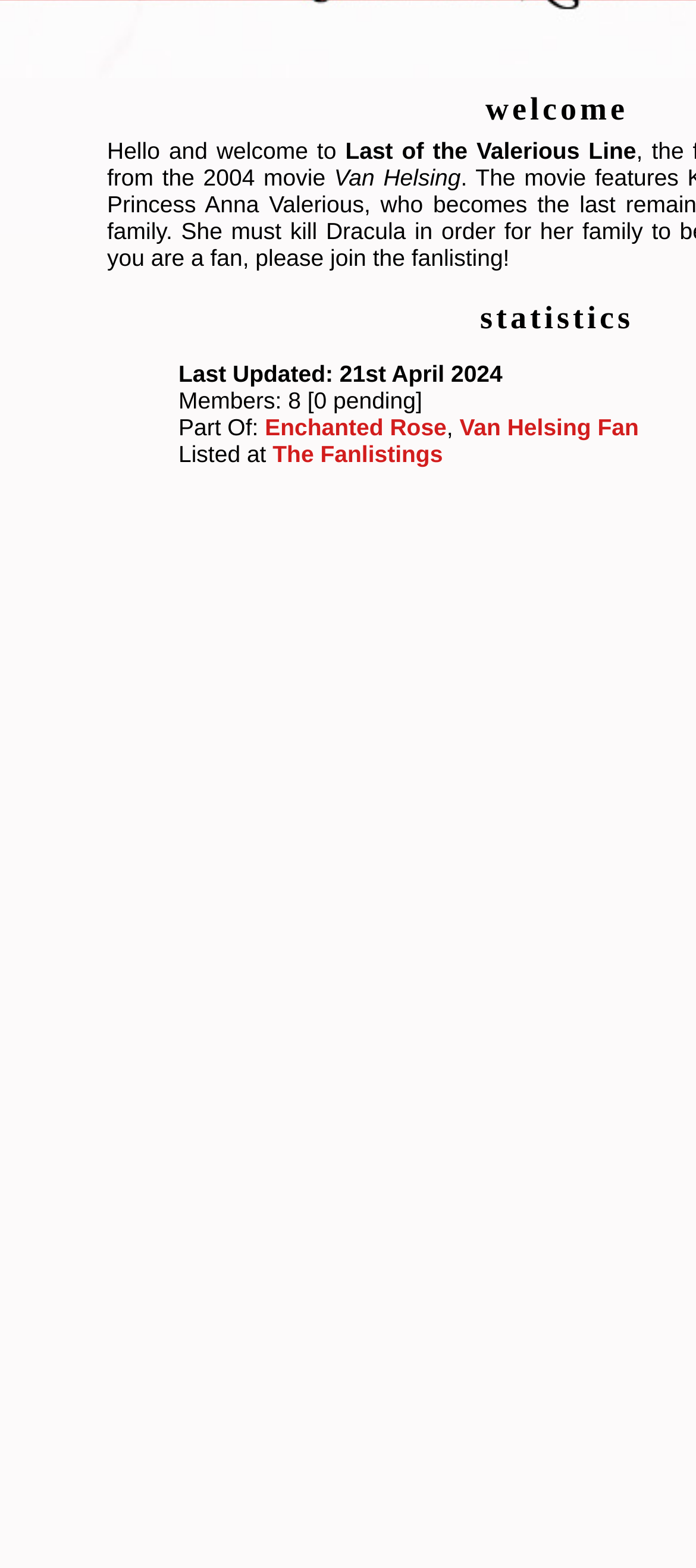Give the bounding box coordinates for this UI element: "The Fanlistings". The coordinates should be four float numbers between 0 and 1, arranged as [left, top, right, bottom].

[0.392, 0.281, 0.636, 0.298]